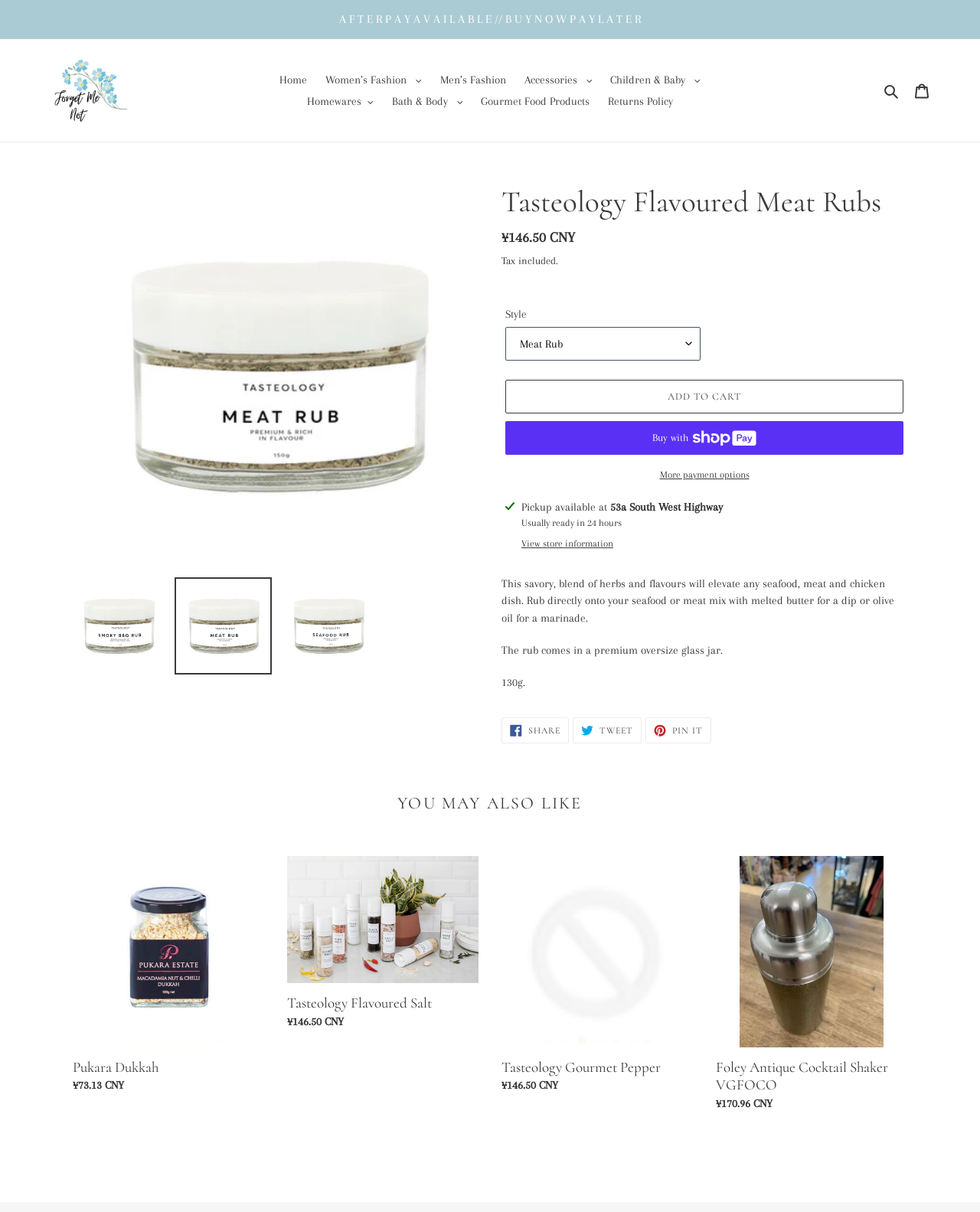Determine the bounding box coordinates of the clickable area required to perform the following instruction: "Select a style from the dropdown menu". The coordinates should be represented as four float numbers between 0 and 1: [left, top, right, bottom].

[0.516, 0.27, 0.715, 0.298]